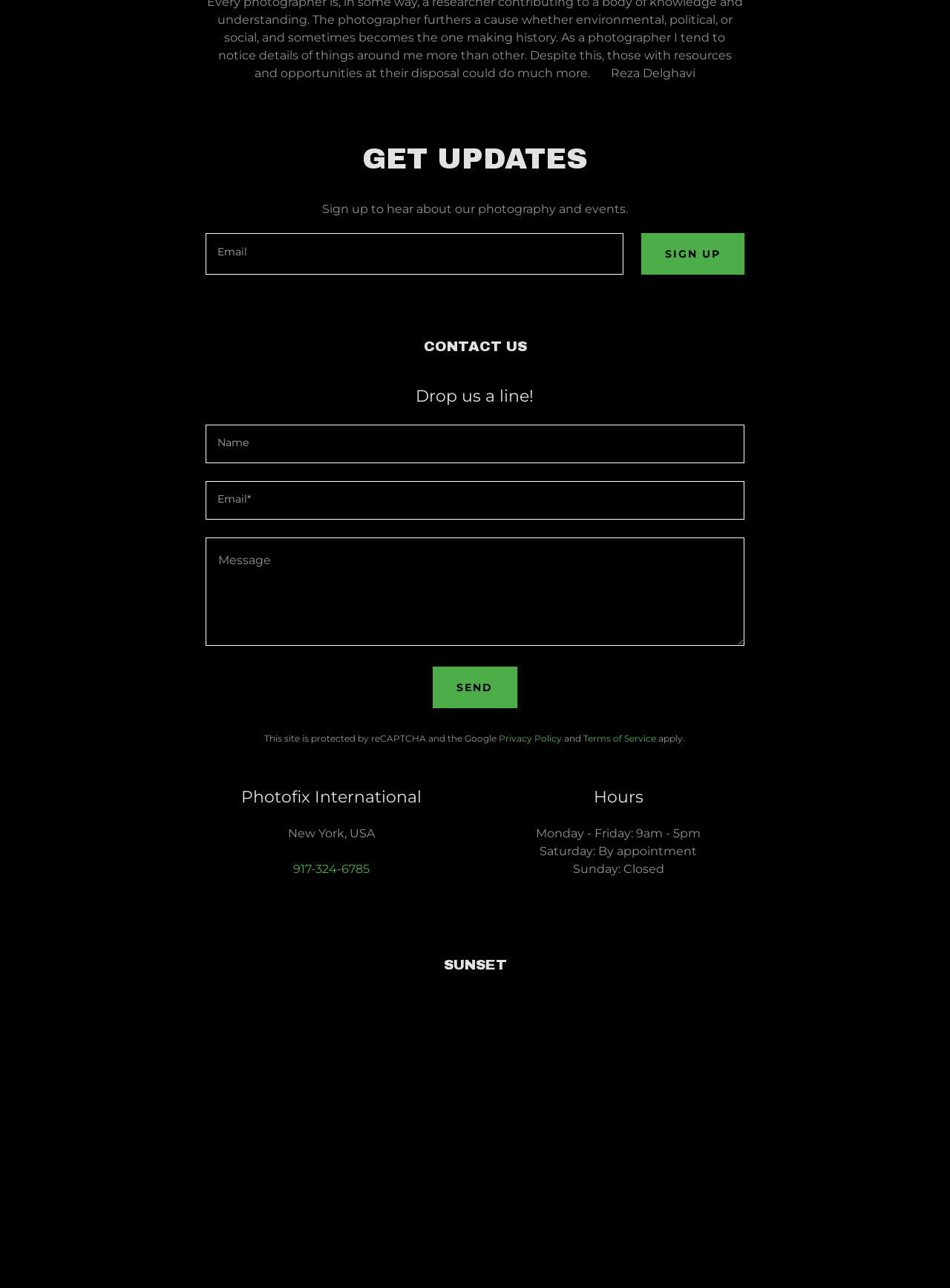Specify the bounding box coordinates of the element's area that should be clicked to execute the given instruction: "Visit the 'HEALTH' category". The coordinates should be four float numbers between 0 and 1, i.e., [left, top, right, bottom].

None